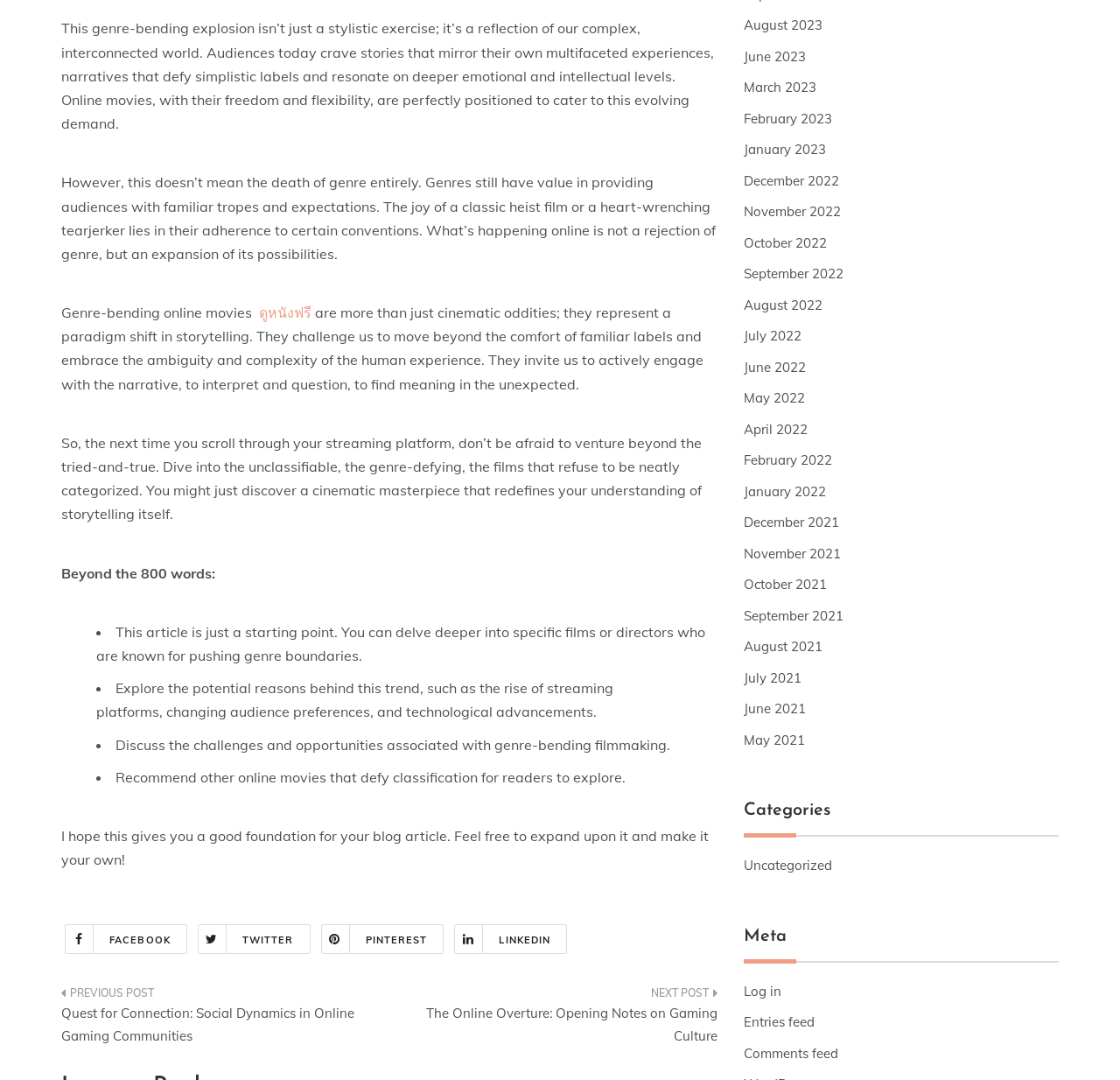Please find the bounding box coordinates of the element that needs to be clicked to perform the following instruction: "Visit the Facebook page". The bounding box coordinates should be four float numbers between 0 and 1, represented as [left, top, right, bottom].

[0.058, 0.856, 0.167, 0.884]